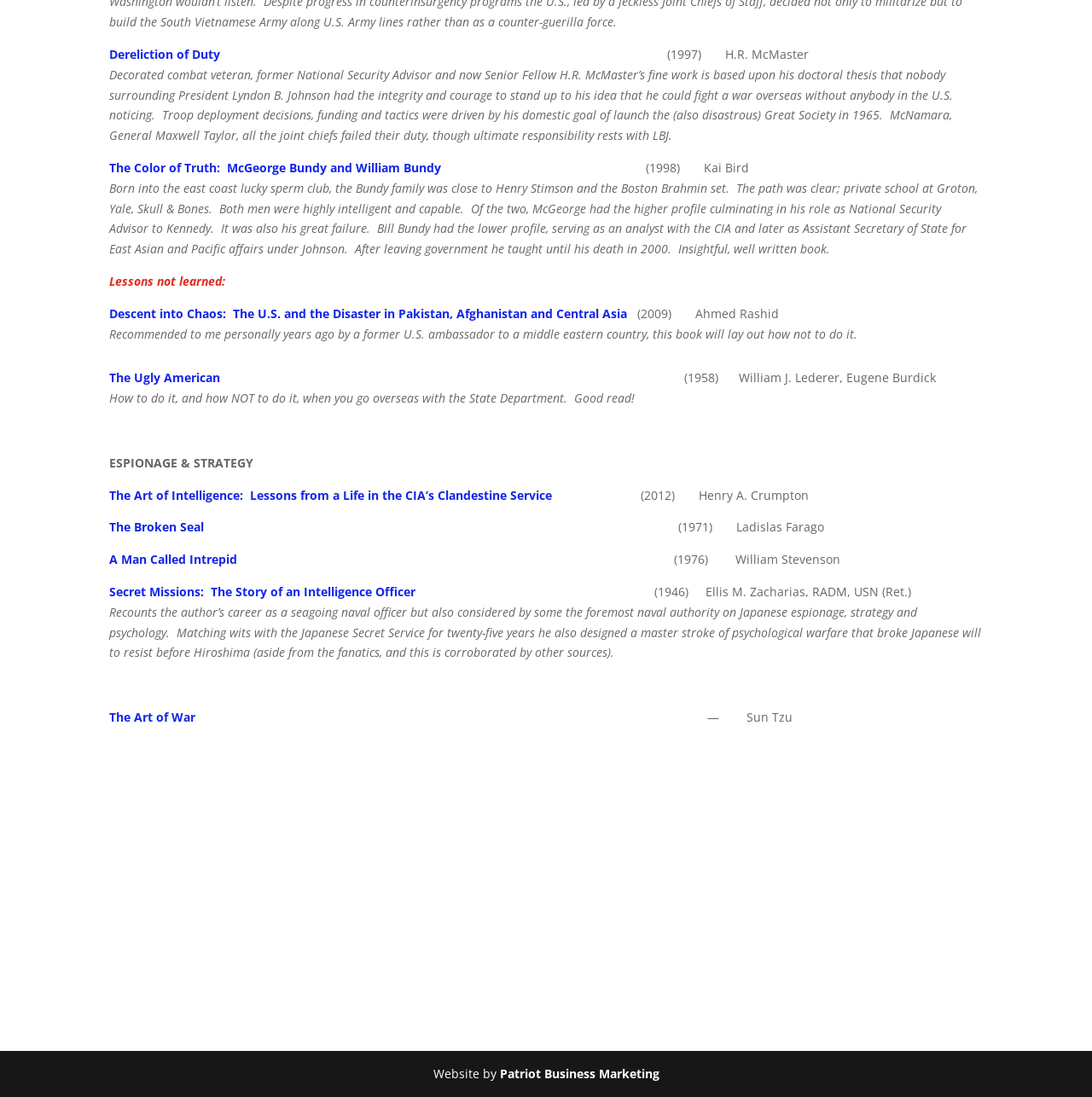Find the bounding box of the web element that fits this description: "The Ugly American".

[0.1, 0.337, 0.202, 0.352]